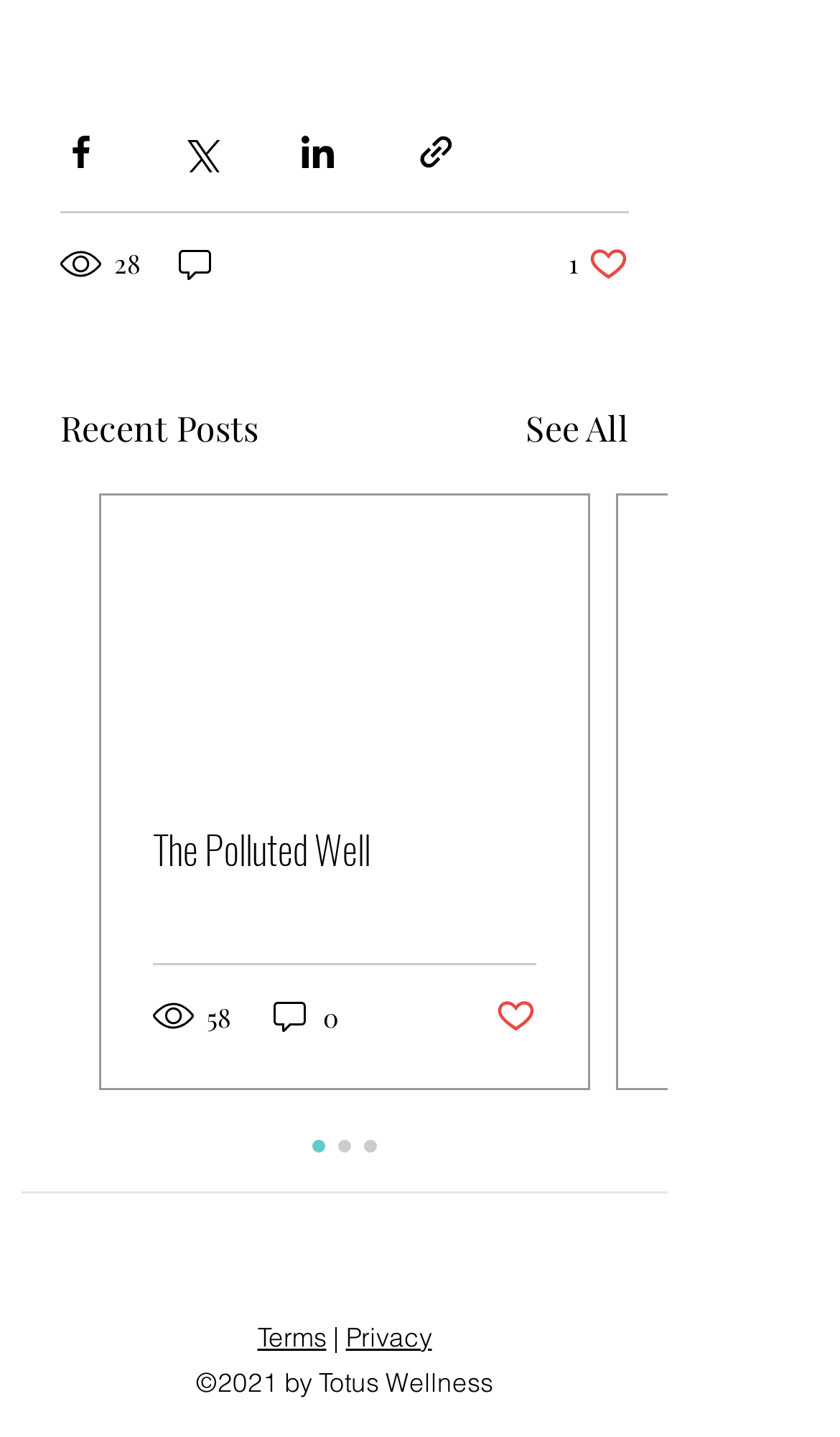Determine the bounding box of the UI component based on this description: "See All". The bounding box coordinates should be four float values between 0 and 1, i.e., [left, top, right, bottom].

[0.626, 0.28, 0.749, 0.316]